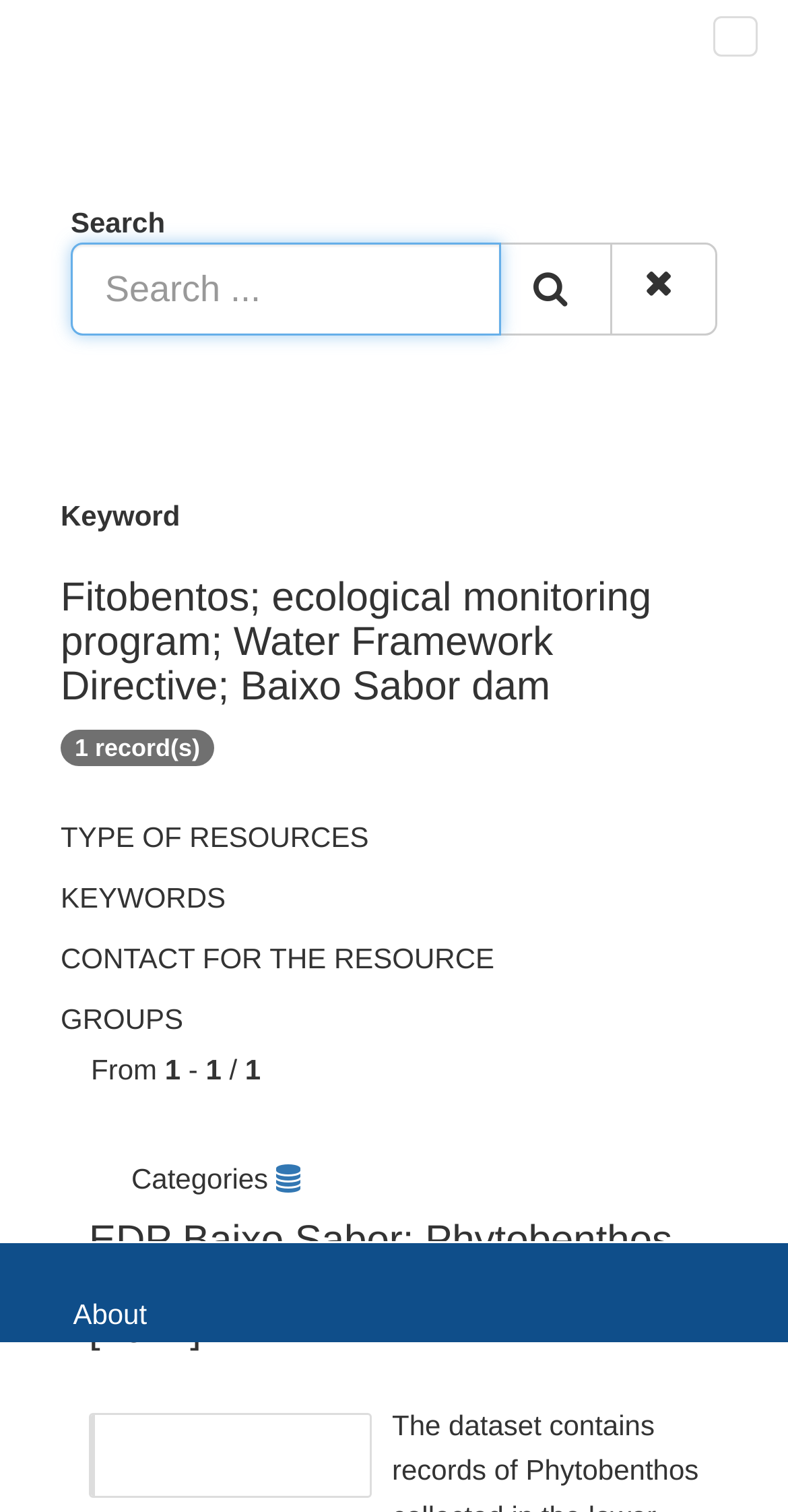What is the category of the record?
Based on the image, answer the question with as much detail as possible.

I did not find any explicit category information on the current webpage. Although there is a StaticText element with the text 'Categories' at coordinates [0.167, 0.769, 0.34, 0.79], it does not provide the category of the specific record.